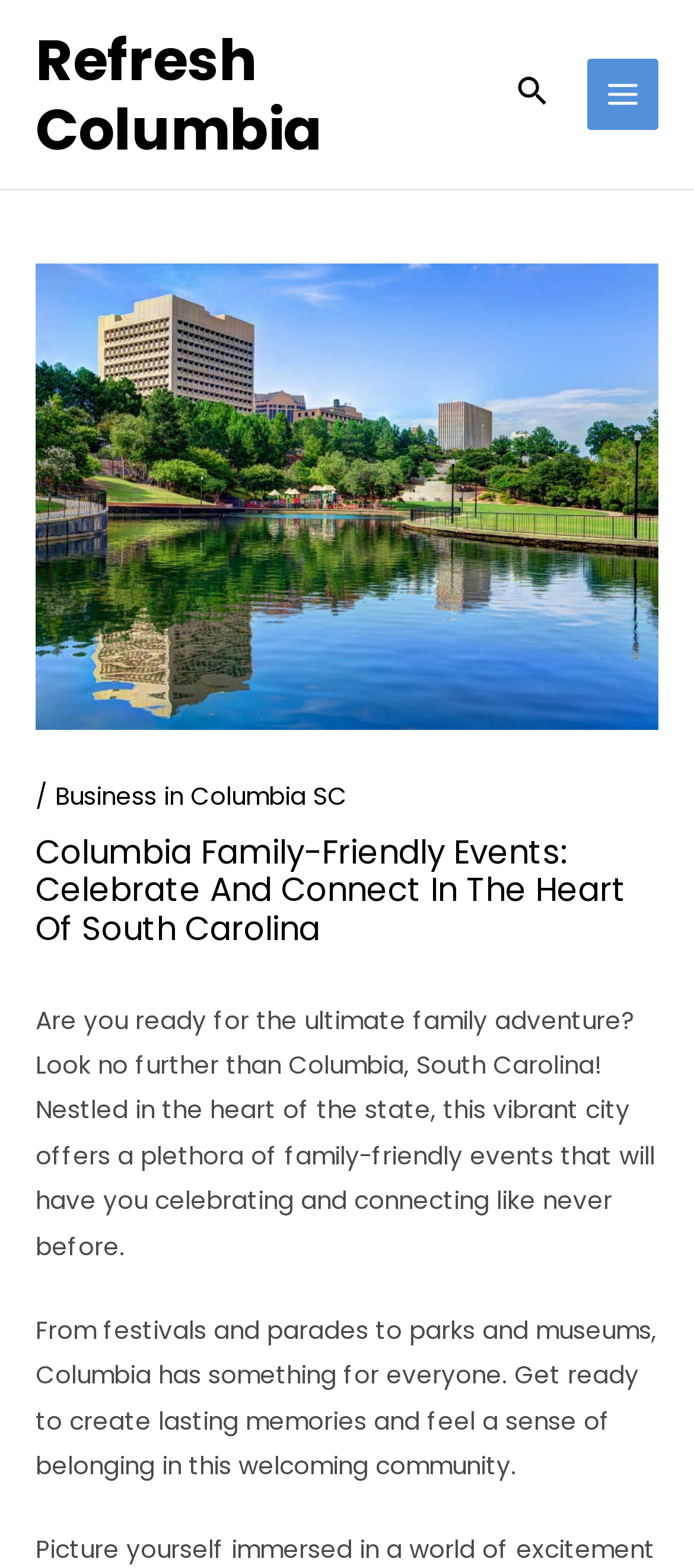Please provide the main heading of the webpage content.

Columbia Family-Friendly Events: Celebrate And Connect In The Heart Of South Carolina